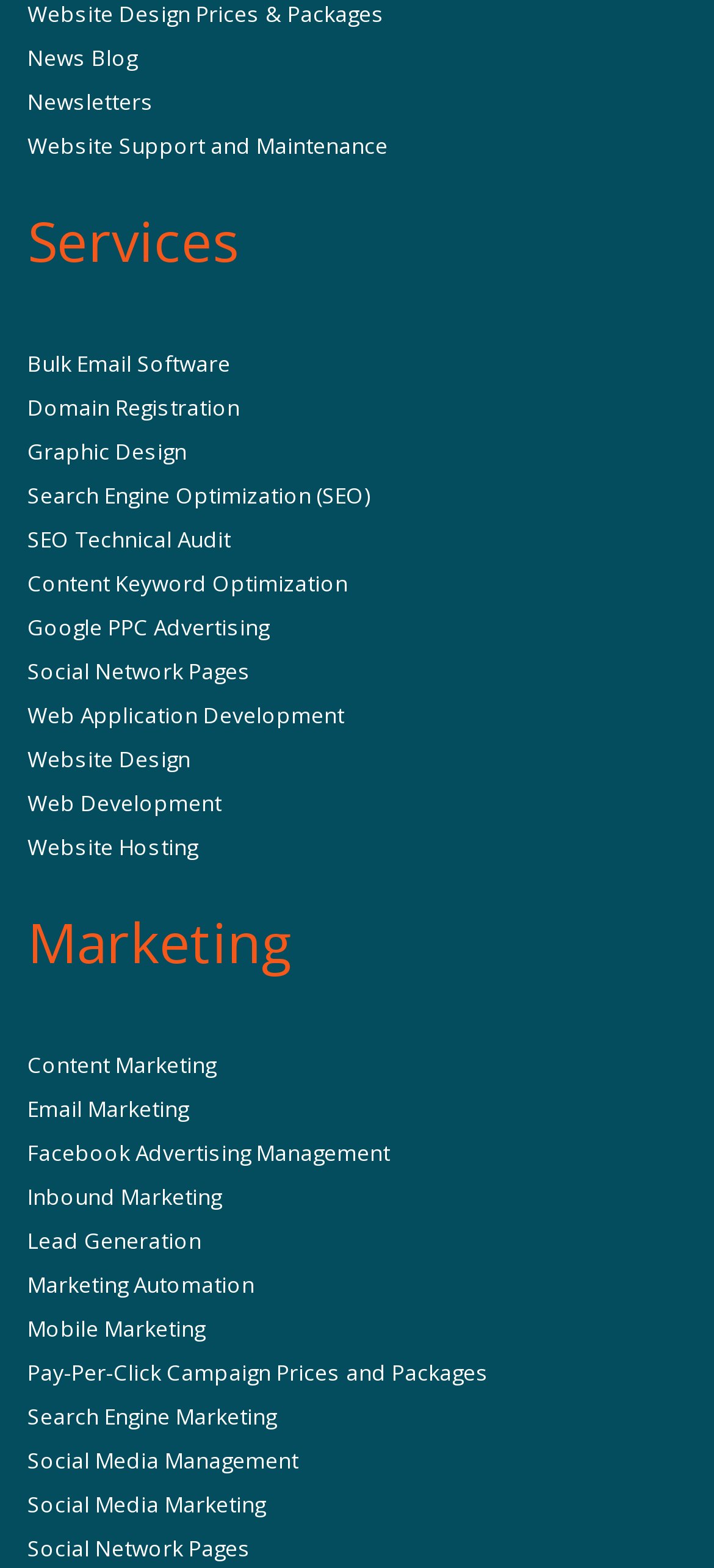Locate the bounding box of the user interface element based on this description: "Newsletters".

[0.038, 0.055, 0.215, 0.074]